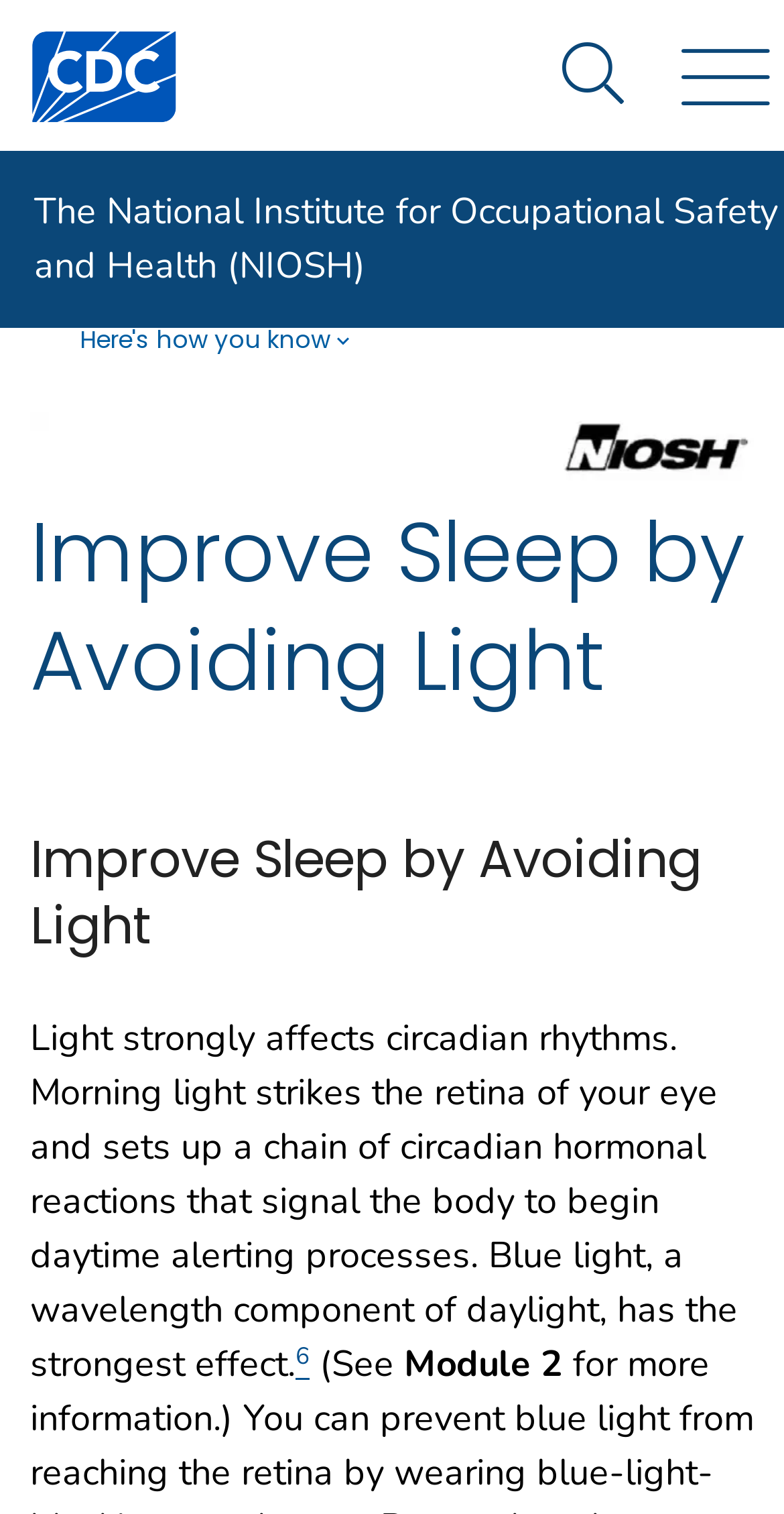Provide a comprehensive caption for the webpage.

The webpage is about NIOSH training for nurses on shift work and long hours, specifically focusing on Module 6, which is about improving sleep and alertness by avoiding light. 

At the top left corner, there is a U.S. flag image, accompanied by a static text stating that it is an official website of the United States government. Below this, there is a button with the text "Here's how you know" and a CDC logo link on the left, which is an image of the CDC logo. 

To the right of the CDC logo, there is a link to the National Institute for Occupational Safety and Health (NIOSH) and a NIOSH logo and tagline image. 

Below these elements, there is a static text and a heading with the same title "Improve Sleep by Avoiding Light". 

The main content of the webpage starts below this heading, explaining how light affects circadian rhythms, specifically mentioning morning light and blue light. The text also includes a reference to Module 2, indicated by a superscript "6" and a link to it.